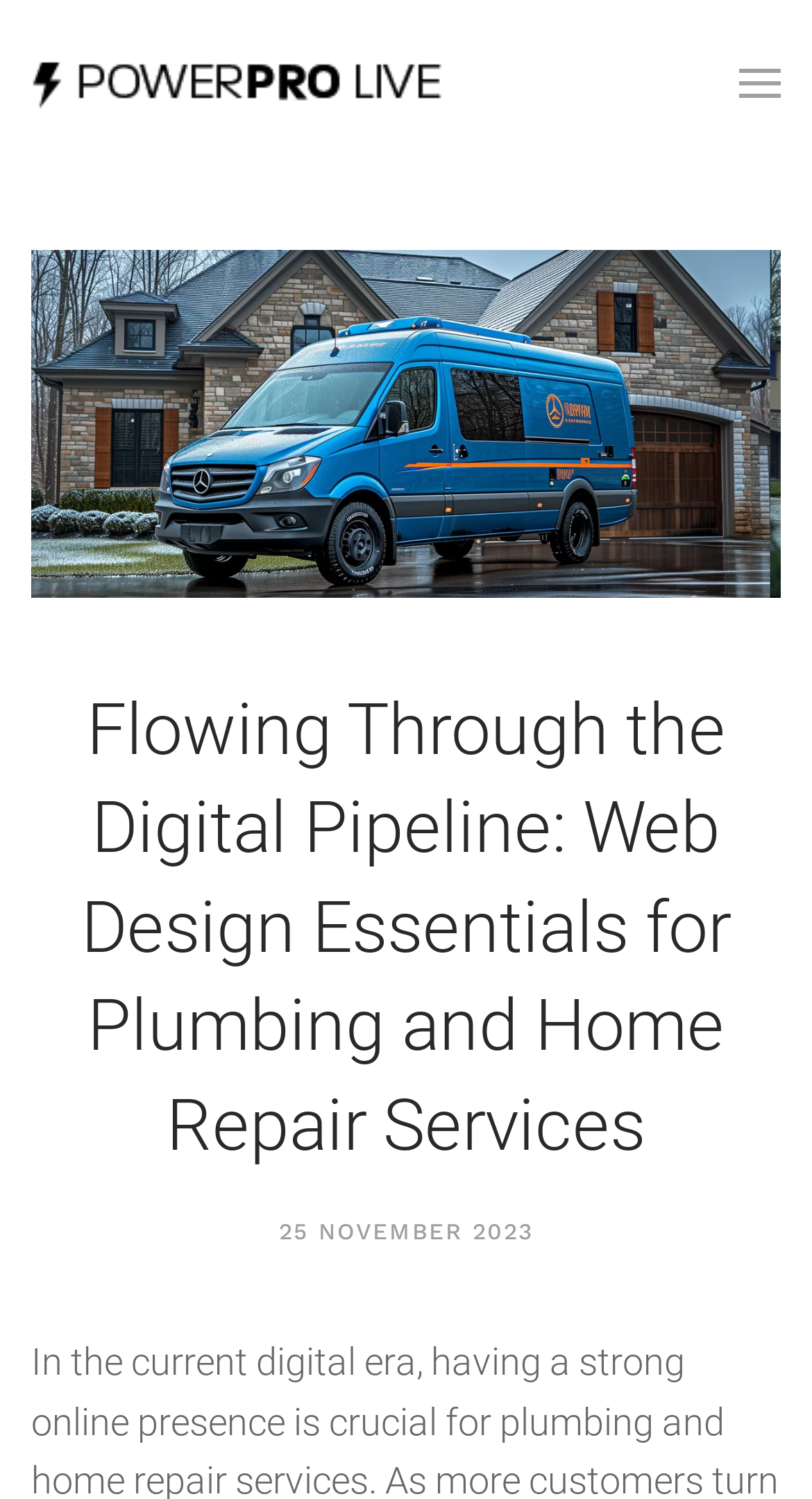What is the link at the top left for?
Based on the screenshot, give a detailed explanation to answer the question.

I found the purpose of the link at the top left by looking at the link element, which contains the text 'Back to home'. This suggests that clicking on this link will take the user back to the homepage or main page of the website.